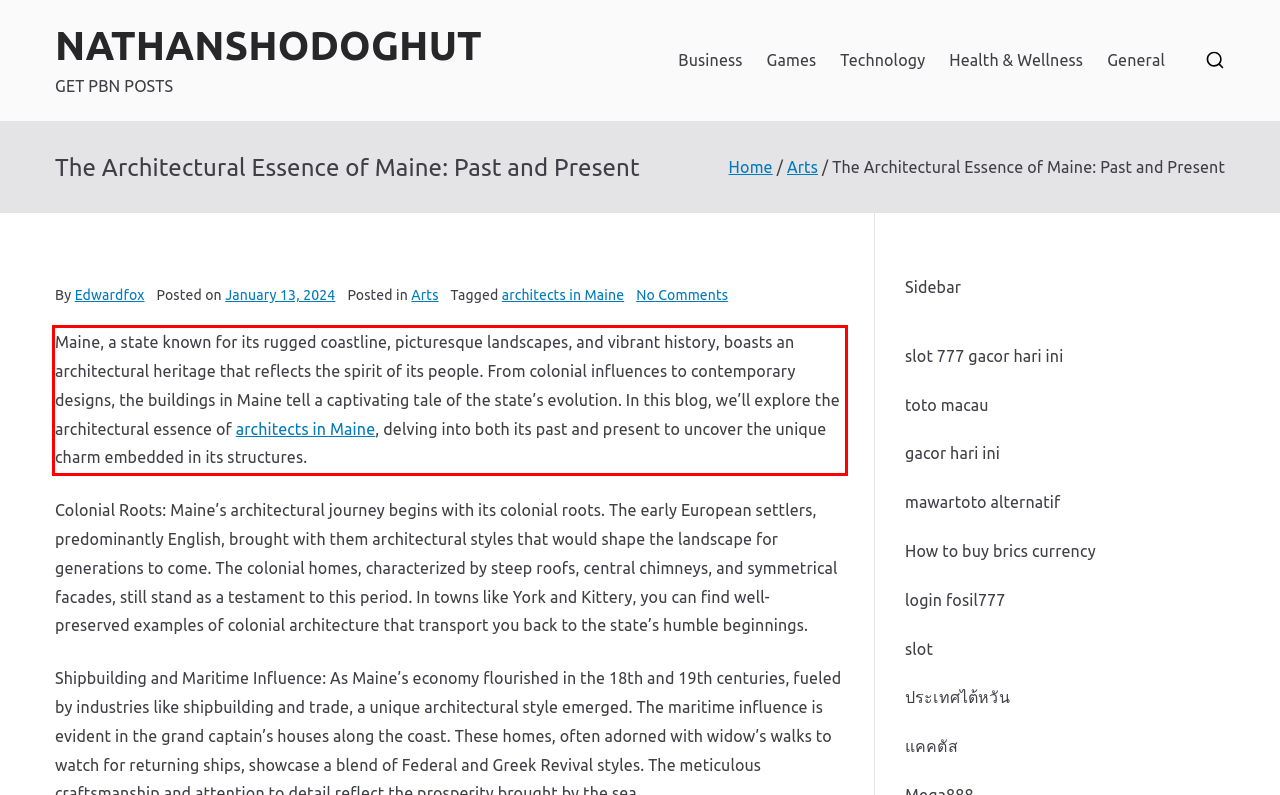You have a screenshot with a red rectangle around a UI element. Recognize and extract the text within this red bounding box using OCR.

Maine, a state known for its rugged coastline, picturesque landscapes, and vibrant history, boasts an architectural heritage that reflects the spirit of its people. From colonial influences to contemporary designs, the buildings in Maine tell a captivating tale of the state’s evolution. In this blog, we’ll explore the architectural essence of architects in Maine, delving into both its past and present to uncover the unique charm embedded in its structures.